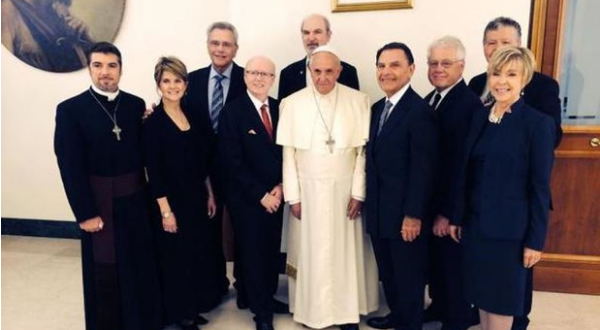Please answer the following question using a single word or phrase: 
What is the atmosphere of the setting in the background?

formal